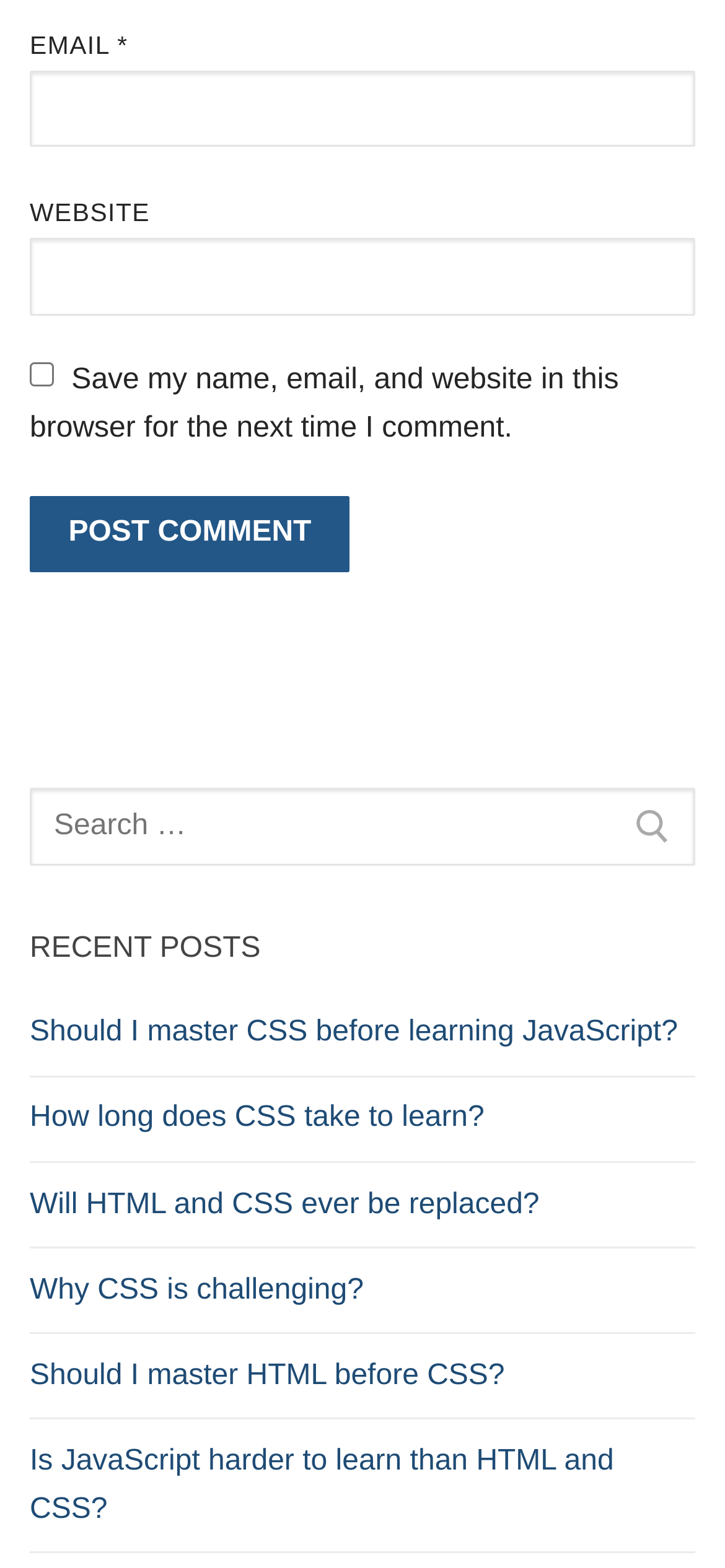Based on the image, give a detailed response to the question: What is the function of the button next to the searchbox?

I looked at the button element next to the searchbox and inferred that its purpose is to submit the search query, as it is positioned adjacent to the search input field.